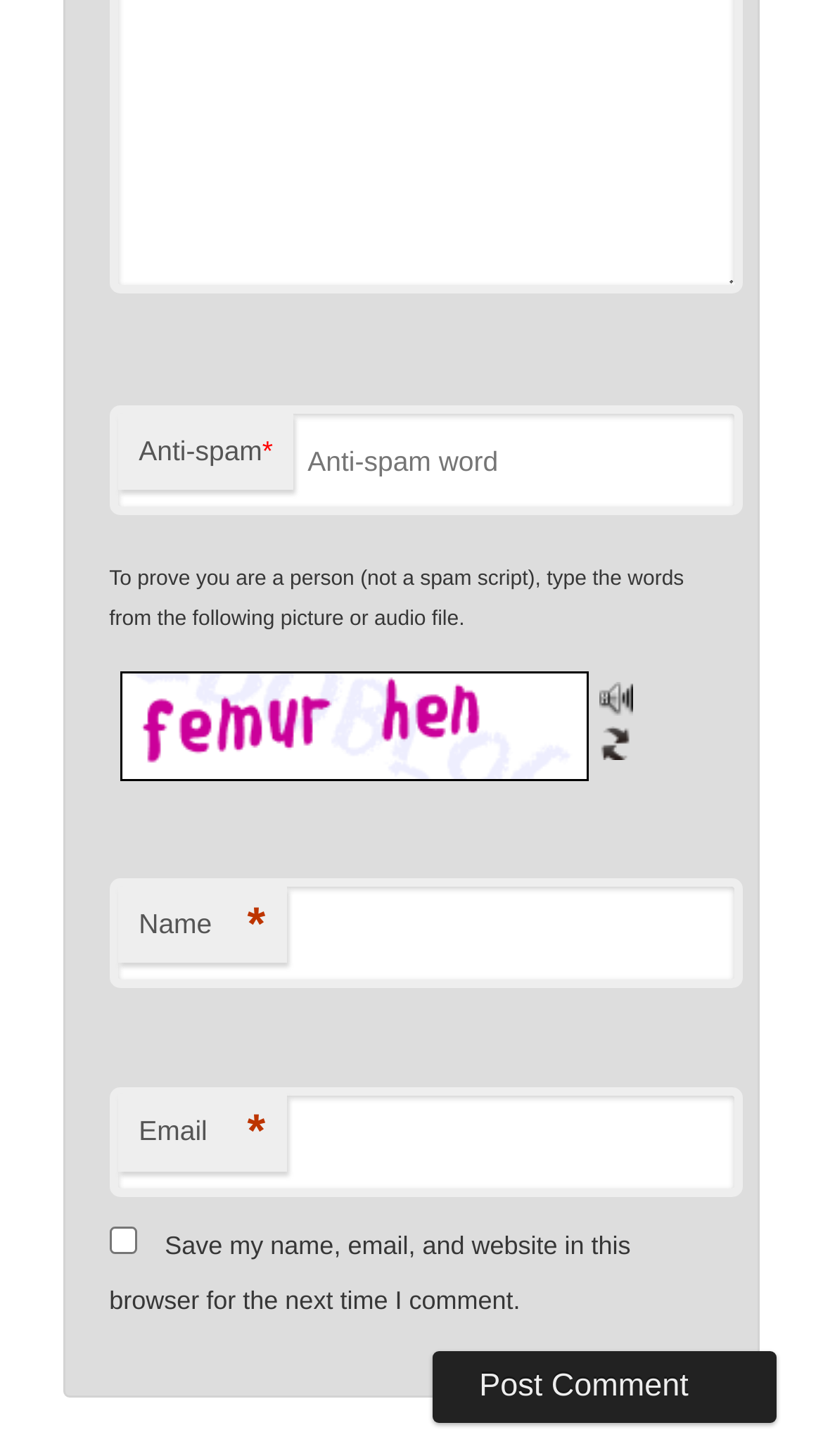Answer the question in a single word or phrase:
What is the purpose of the 'Anti-spam' textbox?

To prove you are a person